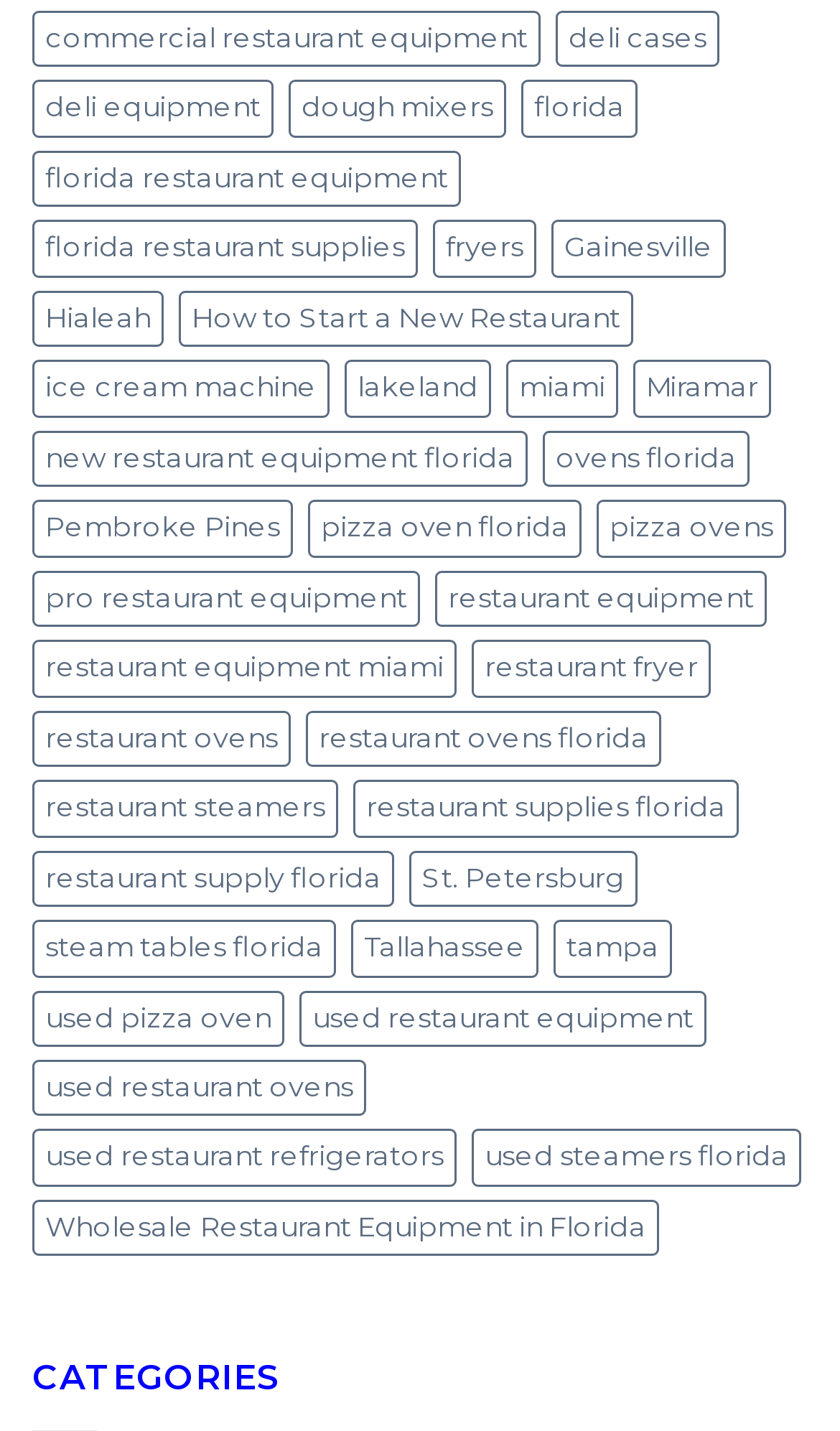Respond to the question below with a single word or phrase:
How many items are listed under 'used restaurant equipment'?

51 items